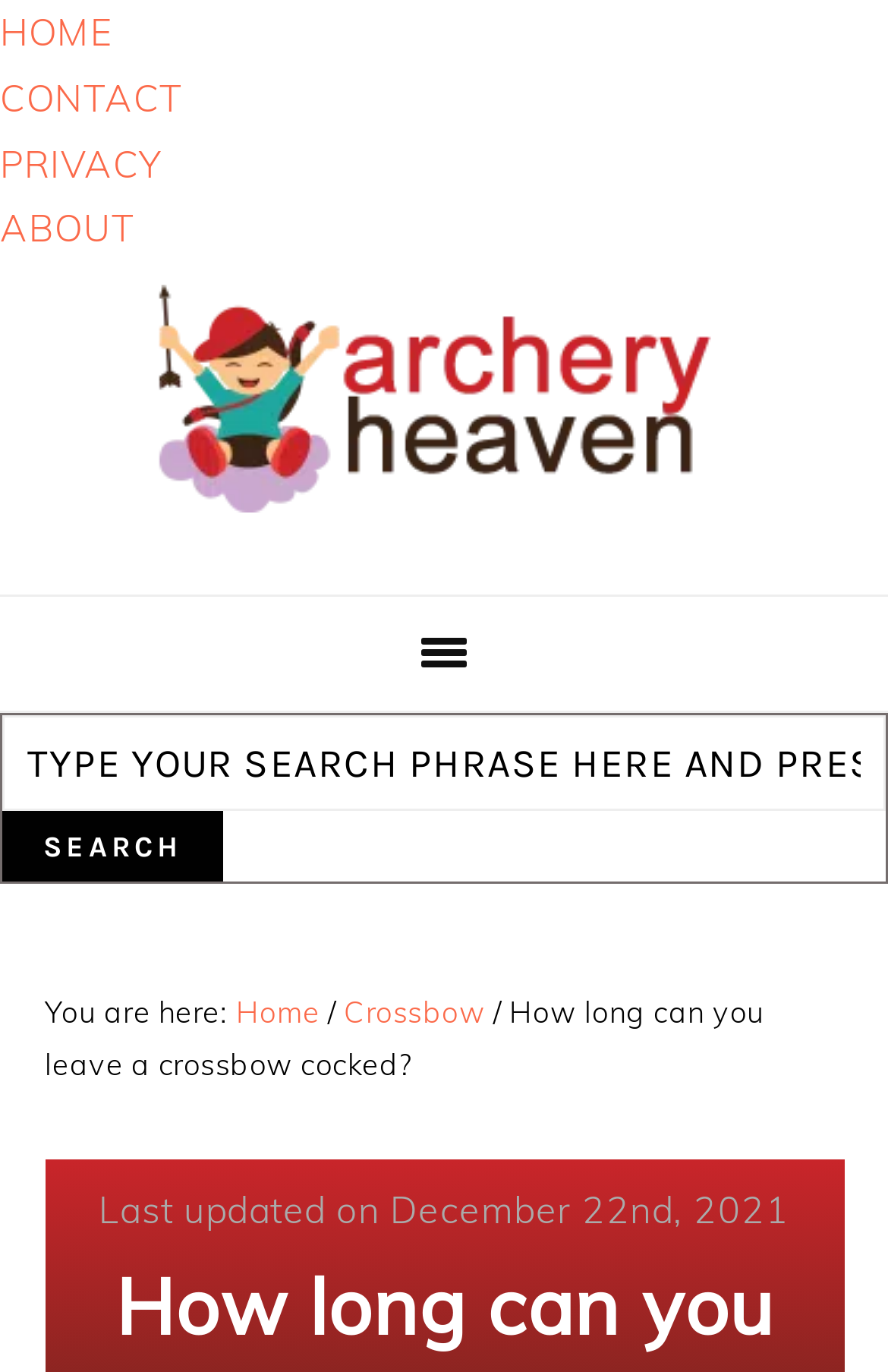Please identify the bounding box coordinates of the region to click in order to complete the task: "search for something". The coordinates must be four float numbers between 0 and 1, specified as [left, top, right, bottom].

[0.003, 0.521, 0.997, 0.591]